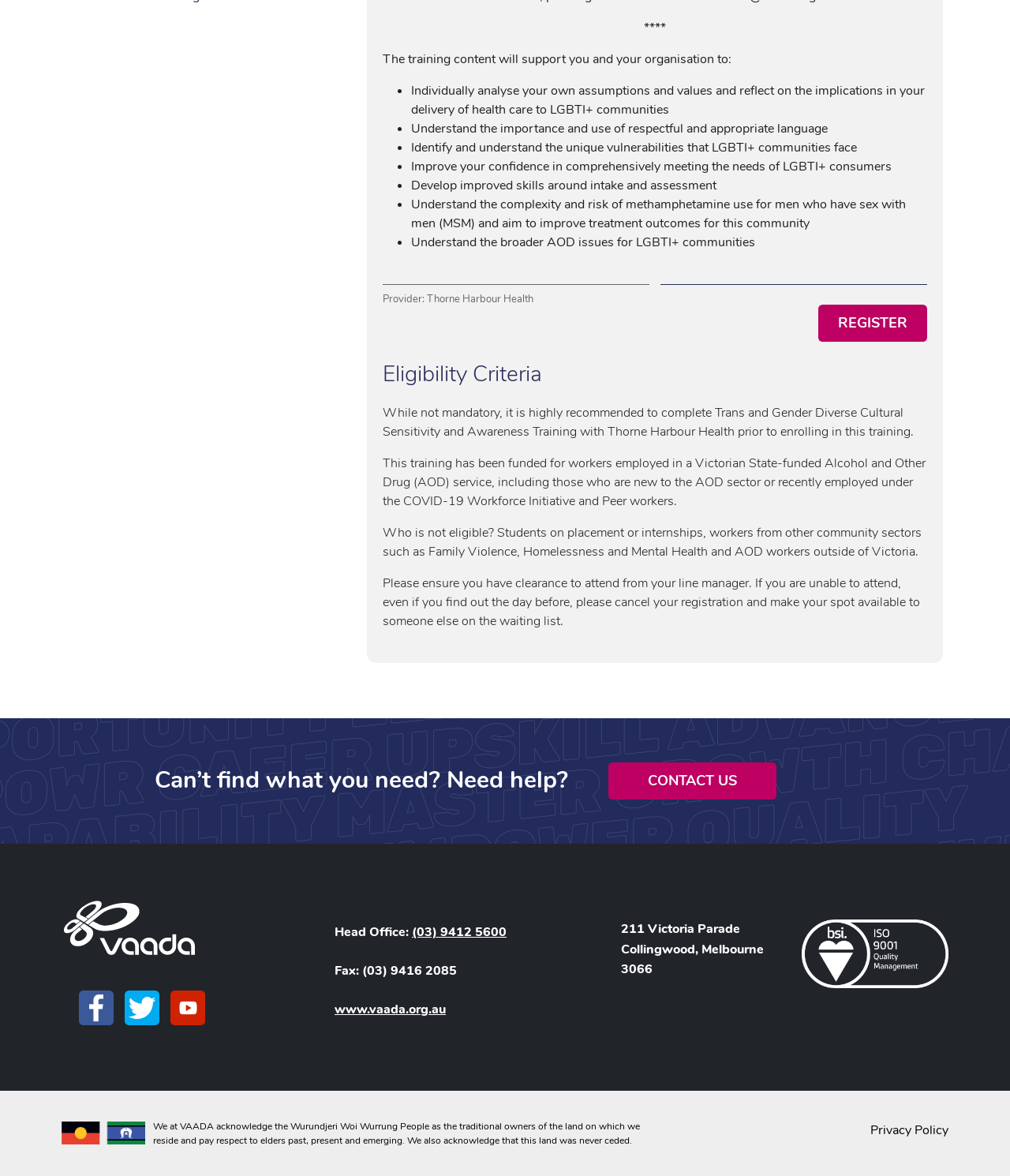Determine the bounding box coordinates of the element that should be clicked to execute the following command: "visit facebook page".

[0.078, 0.849, 0.12, 0.864]